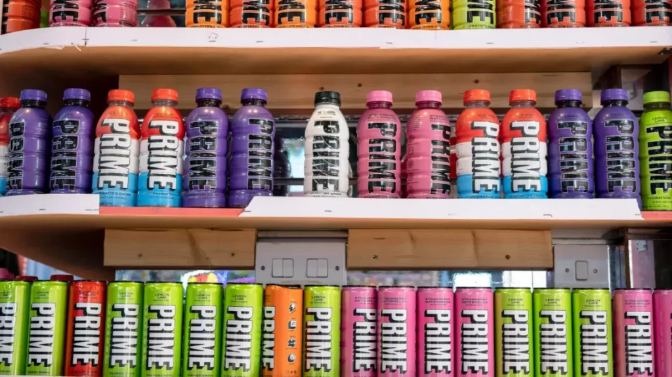Give a one-word or short phrase answer to this question: 
What type of products are on display?

Energy drinks